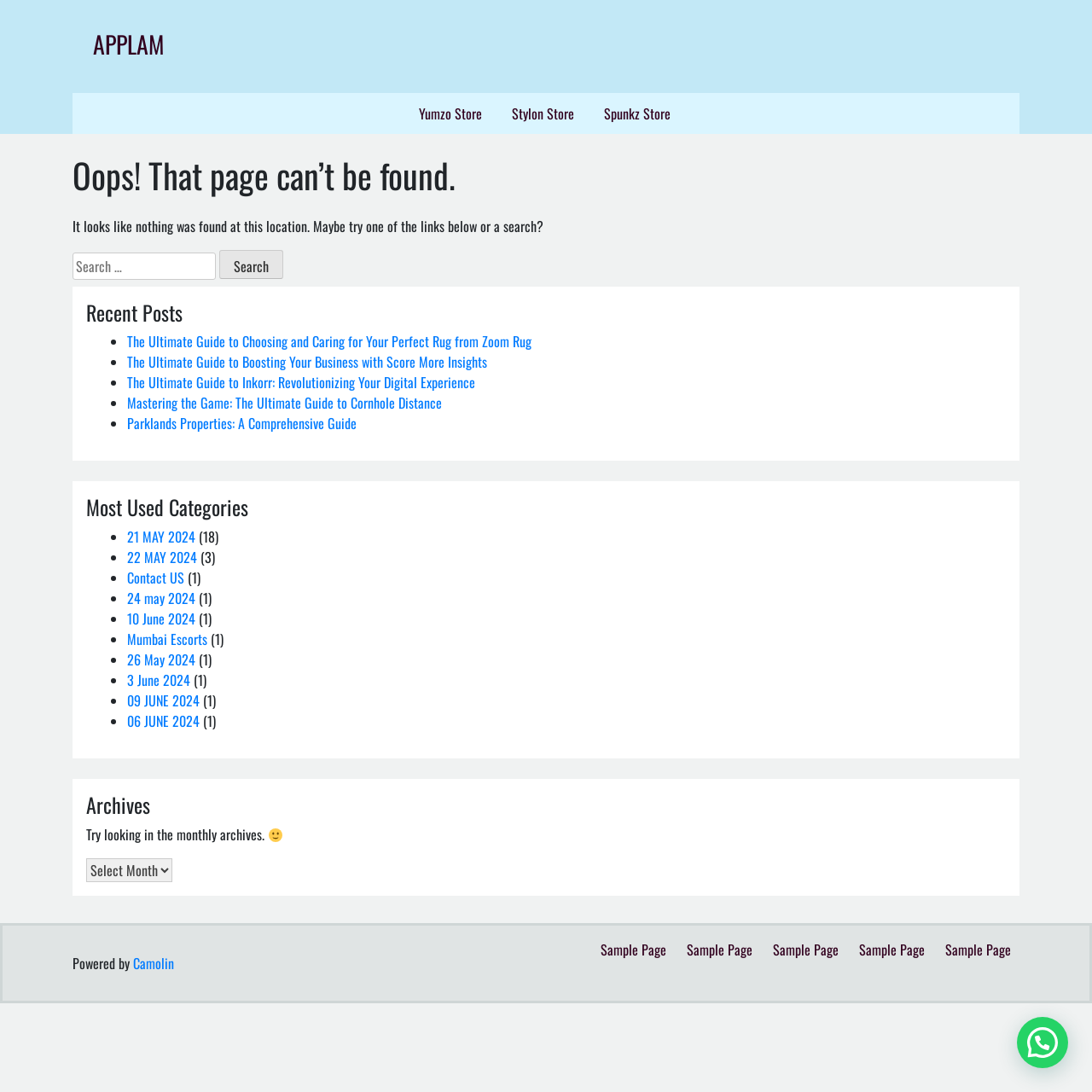Explain the contents of the webpage comprehensively.

The webpage displays a "Page not found" error message from Applam. At the top, there are four links: "APPLAM", "Yumzo Store", "Stylon Store", and "Spunkz Store", aligned horizontally. Below these links, a main section begins, which contains a header with a prominent heading "Oops! That page can’t be found." followed by a paragraph of text explaining that nothing was found at the specified location and suggesting to try one of the links below or a search.

A search bar is provided, consisting of a text input field and a "Search" button. Below the search bar, there are two sections: "Recent Posts" and "Most Used Categories". The "Recent Posts" section lists five links to articles, each with a brief title, such as "The Ultimate Guide to Choosing and Caring for Your Perfect Rug from Zoom Rug" and "Mastering the Game: The Ultimate Guide to Cornhole Distance". The "Most Used Categories" section lists eight links to categories, each with a brief title and a number in parentheses, such as "21 MAY 2024" and "Mumbai Escorts".

Further down, there is a section titled "Archives", which contains a brief message suggesting to look in the monthly archives, accompanied by a smiling face emoji. Below this, there is a dropdown menu labeled "Archives". At the very bottom of the page, there is a footer section with a "Powered by" message, a link to "Camolin", and five links to "Sample Page" arranged horizontally.